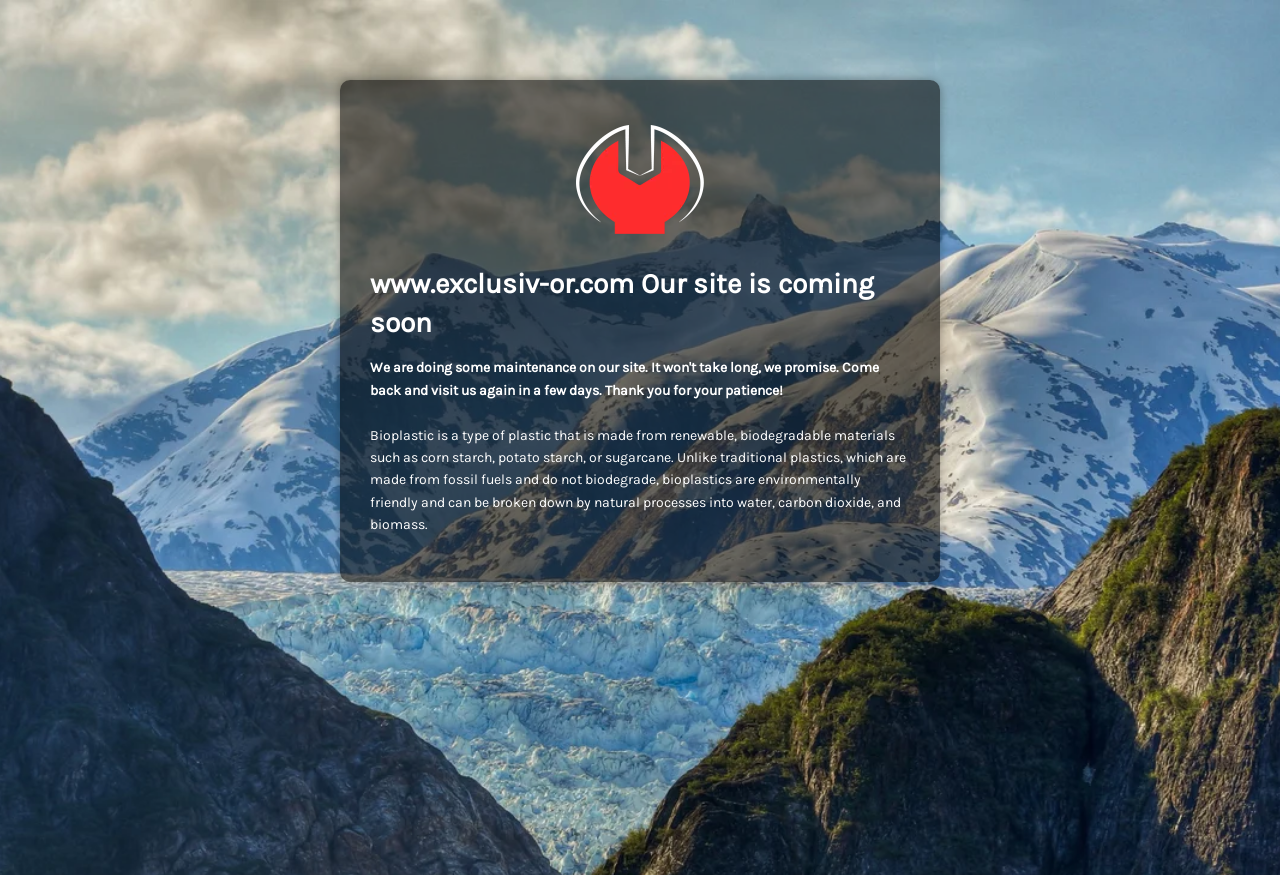Determine and generate the text content of the webpage's headline.

www.exclusiv-or.com Our site is coming soon